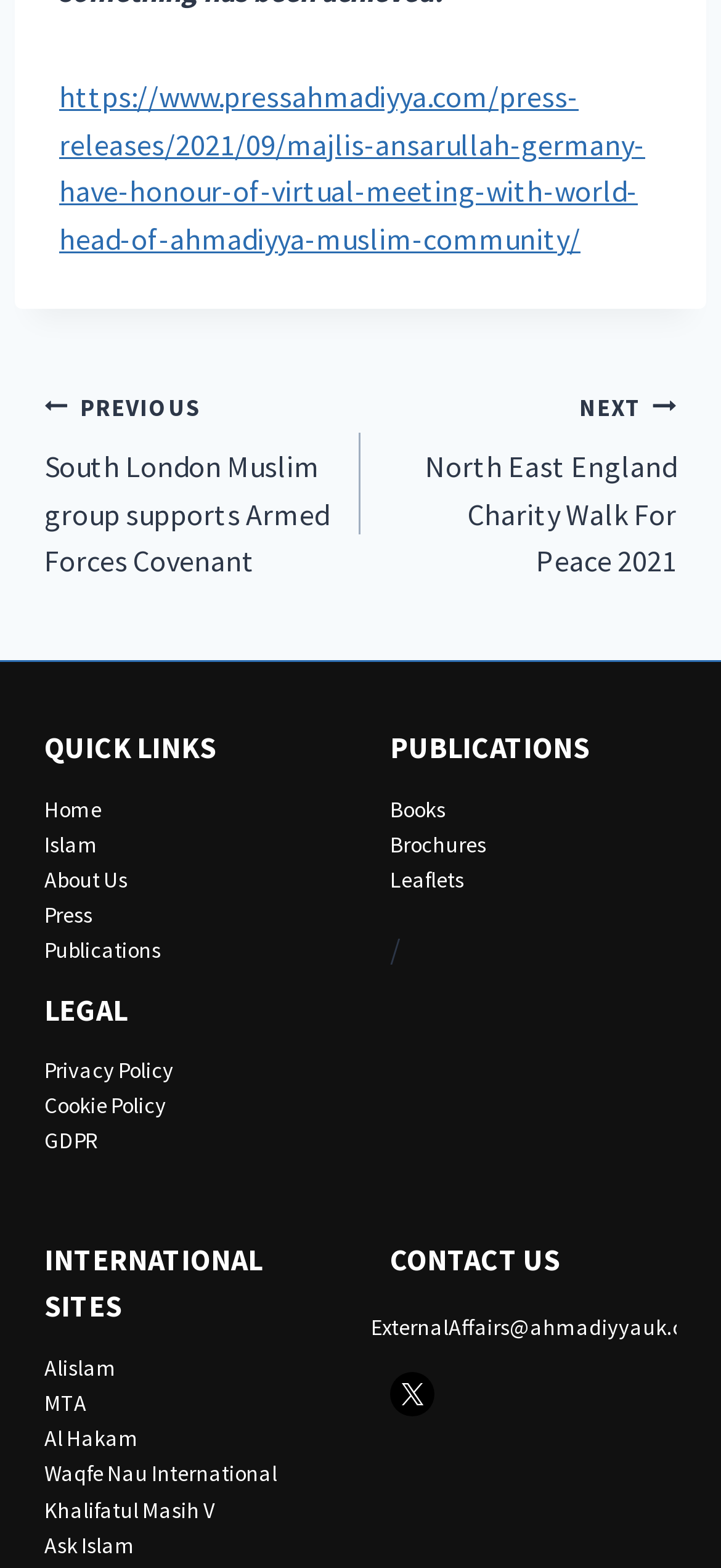Determine the bounding box coordinates of the element that should be clicked to execute the following command: "visit home page".

[0.062, 0.507, 0.141, 0.524]